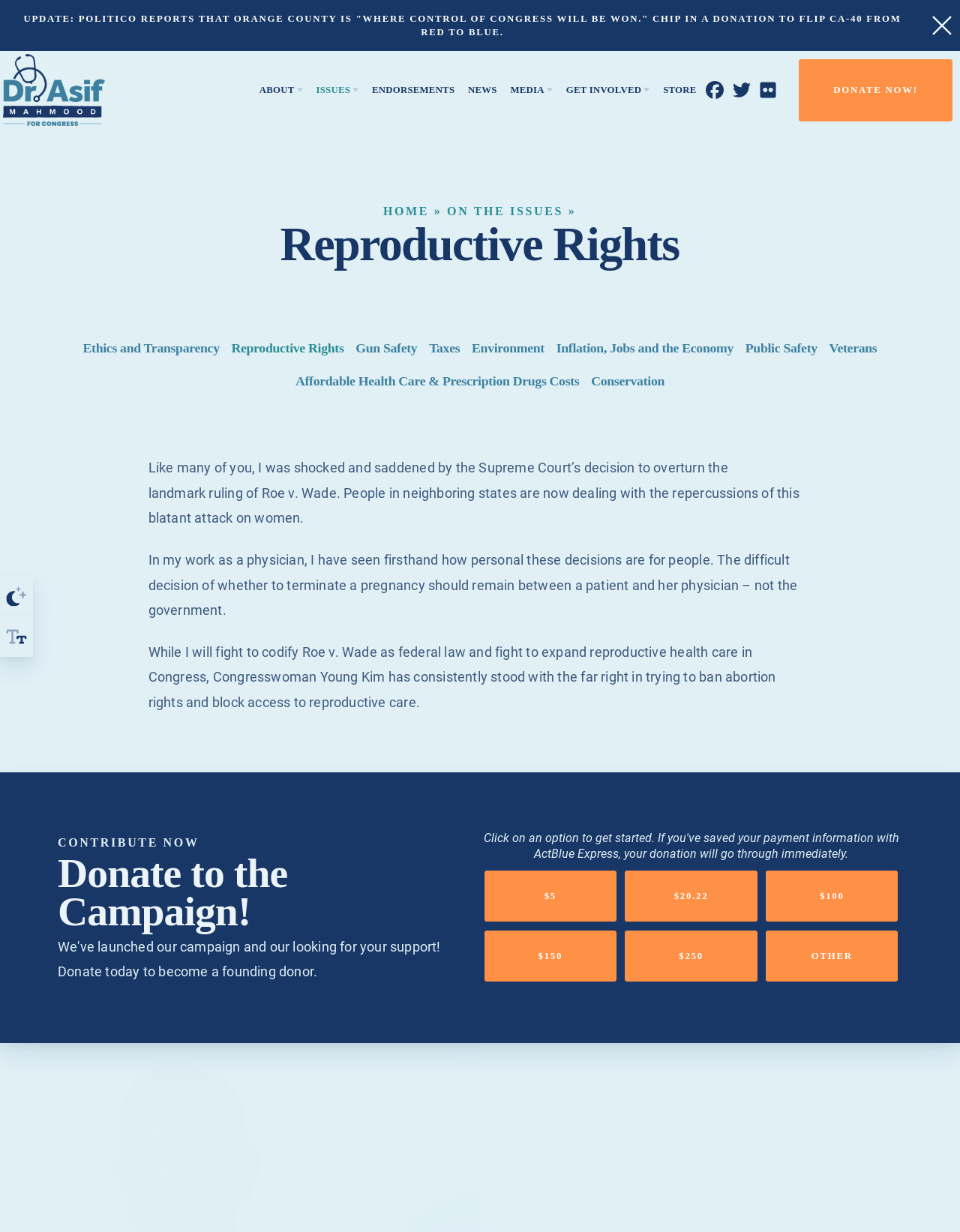Please determine the bounding box coordinates of the element's region to click in order to carry out the following instruction: "Learn about the candidate's stance on Ethics and Transparency". The coordinates should be four float numbers between 0 and 1, i.e., [left, top, right, bottom].

[0.08, 0.359, 0.92, 0.401]